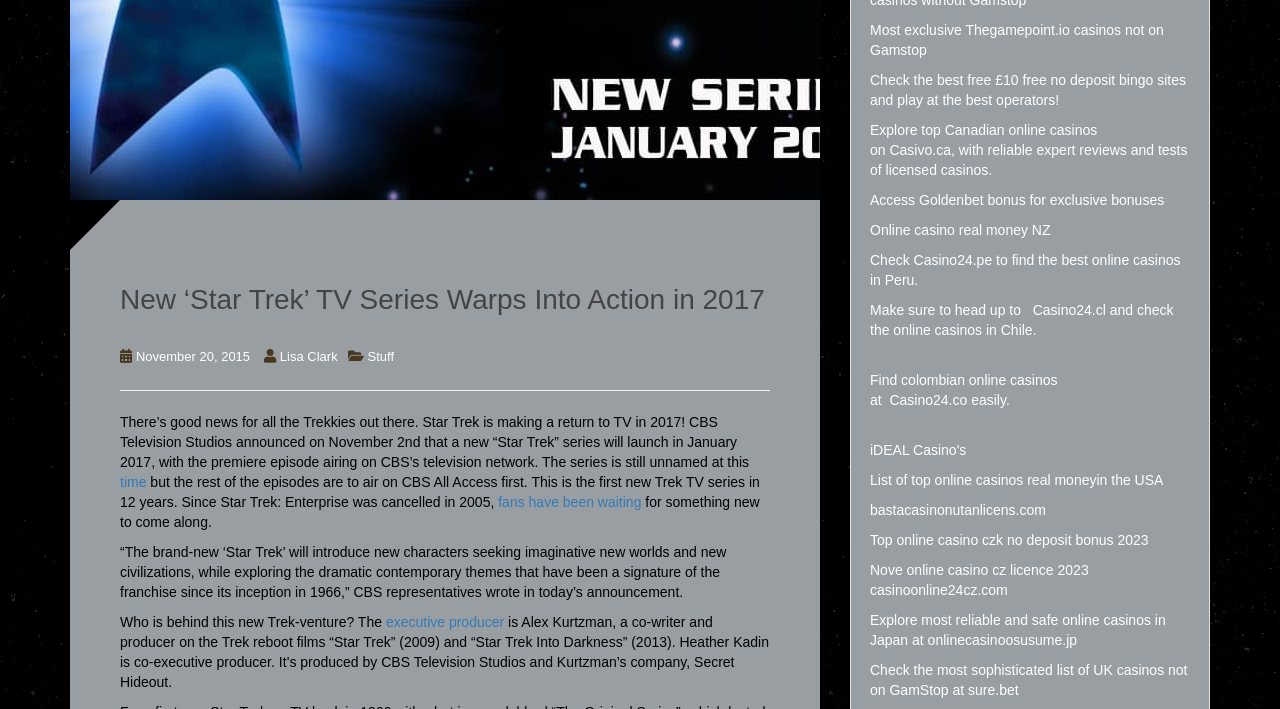Identify and provide the bounding box coordinates of the UI element described: "executive producer". The coordinates should be formatted as [left, top, right, bottom], with each number being a float between 0 and 1.

[0.301, 0.867, 0.394, 0.889]